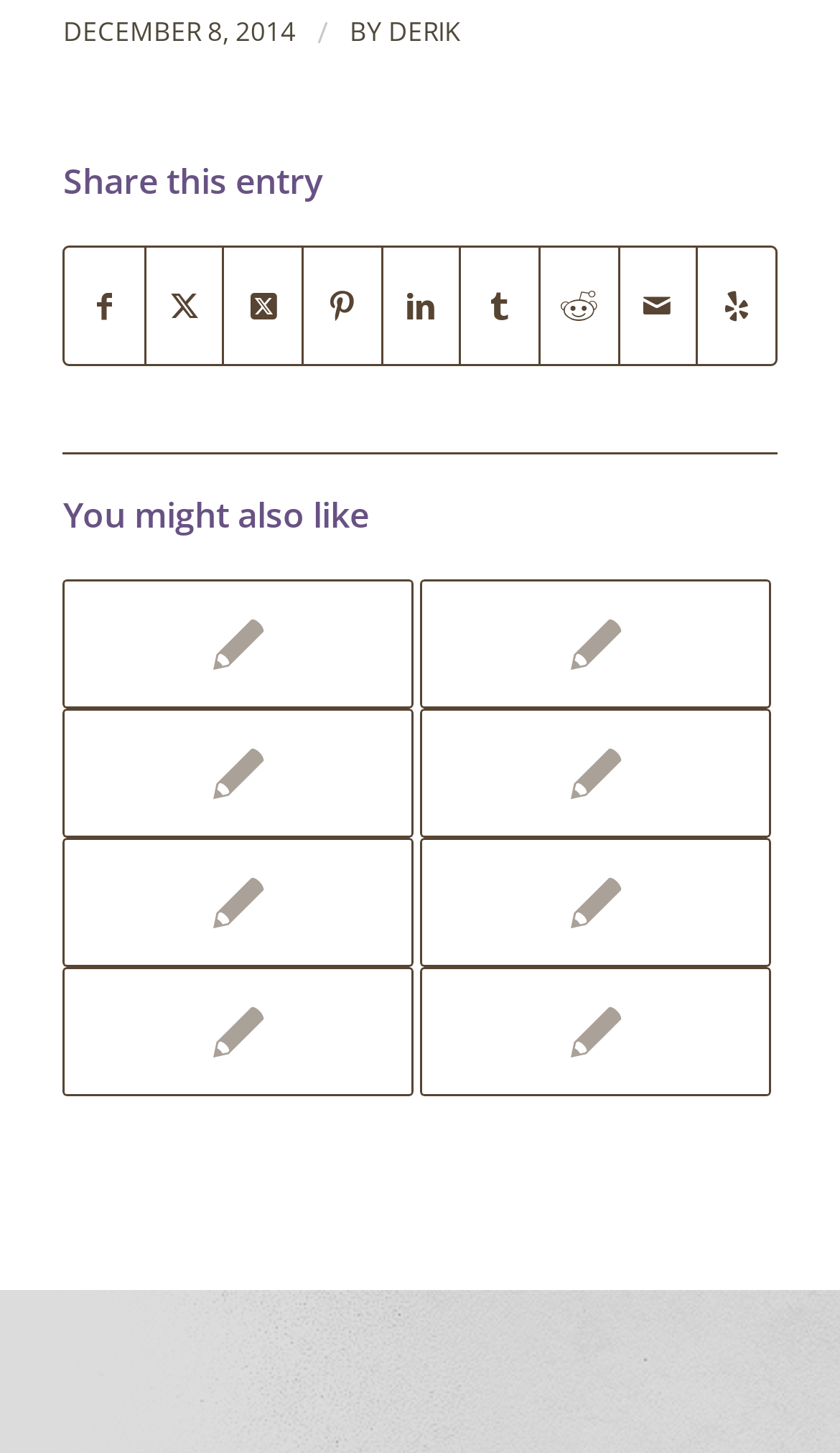Give a concise answer of one word or phrase to the question: 
What is the date of the article?

DECEMBER 8, 2014